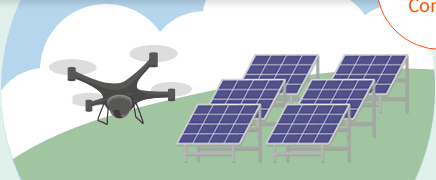What is the background of the scene?
Provide a short answer using one word or a brief phrase based on the image.

Clouds and a green hillside